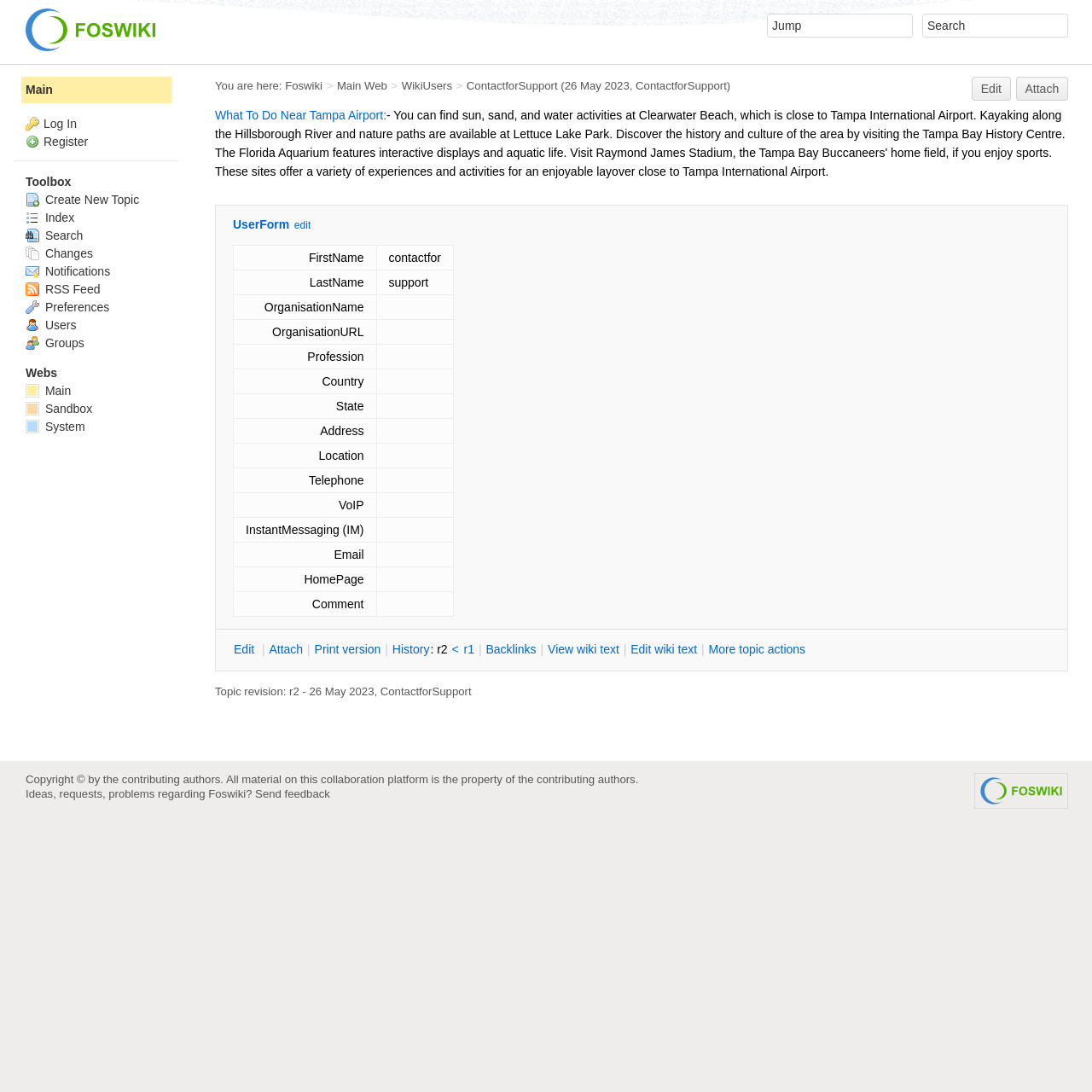Answer this question in one word or a short phrase: What is the date shown on the webpage?

26 May 2023